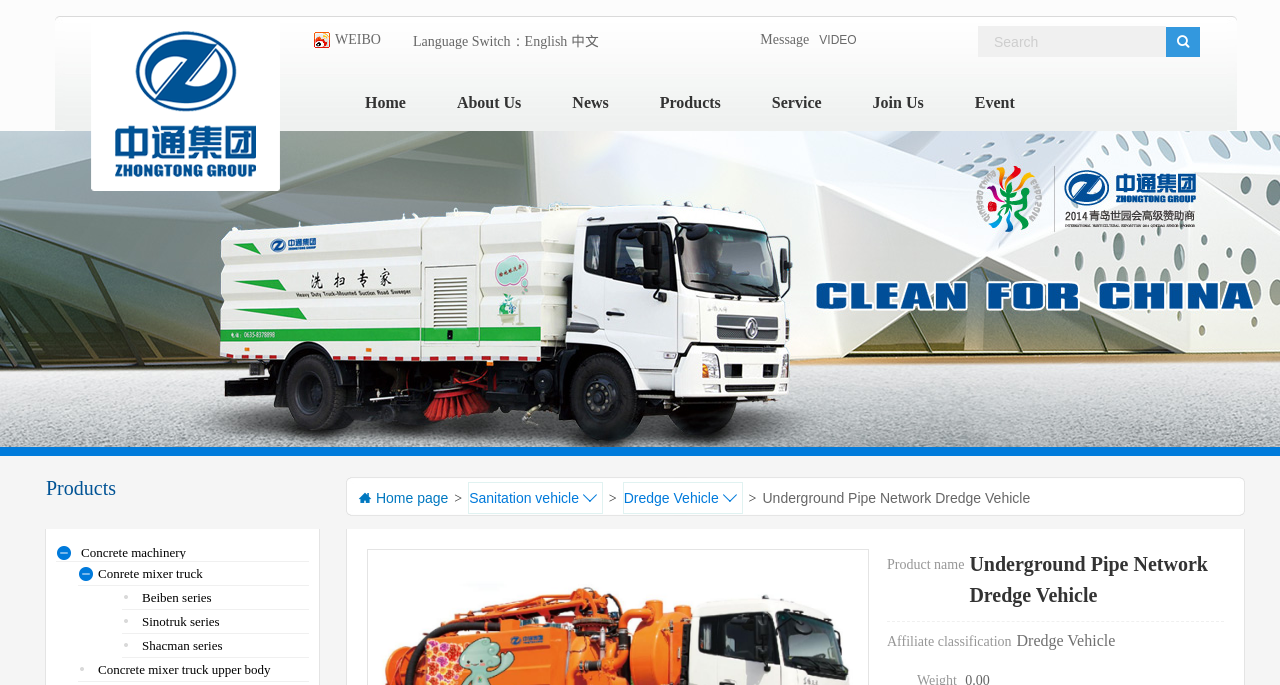Please identify the bounding box coordinates of the area that needs to be clicked to follow this instruction: "Sign In".

None